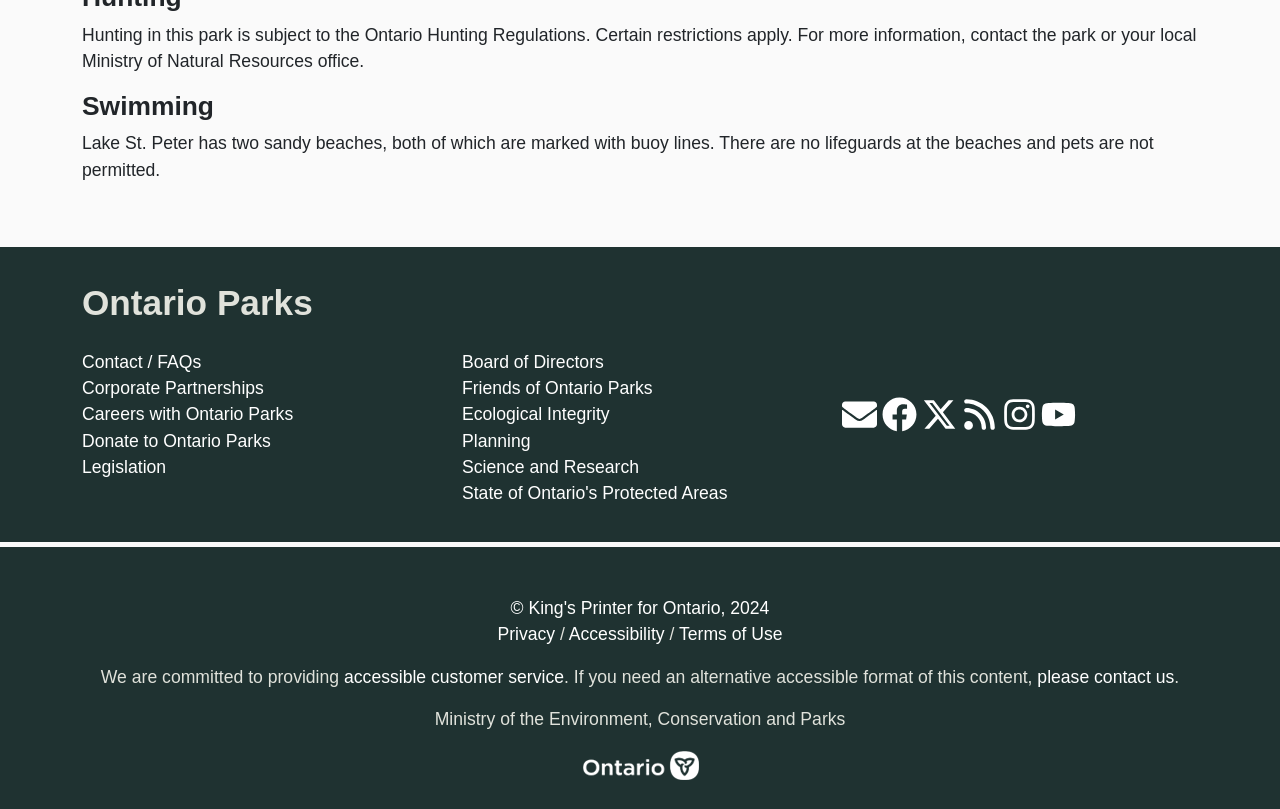What is the restriction on pets at the beaches?
Answer with a single word or phrase by referring to the visual content.

Not permitted